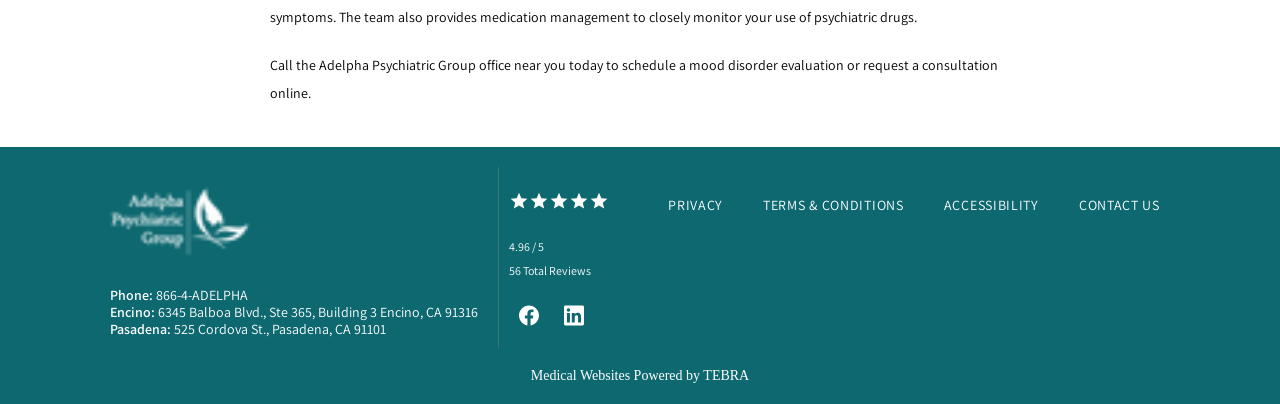Using the element description: "Contact Us", determine the bounding box coordinates. The coordinates should be in the format [left, top, right, bottom], with values between 0 and 1.

[0.843, 0.486, 0.906, 0.53]